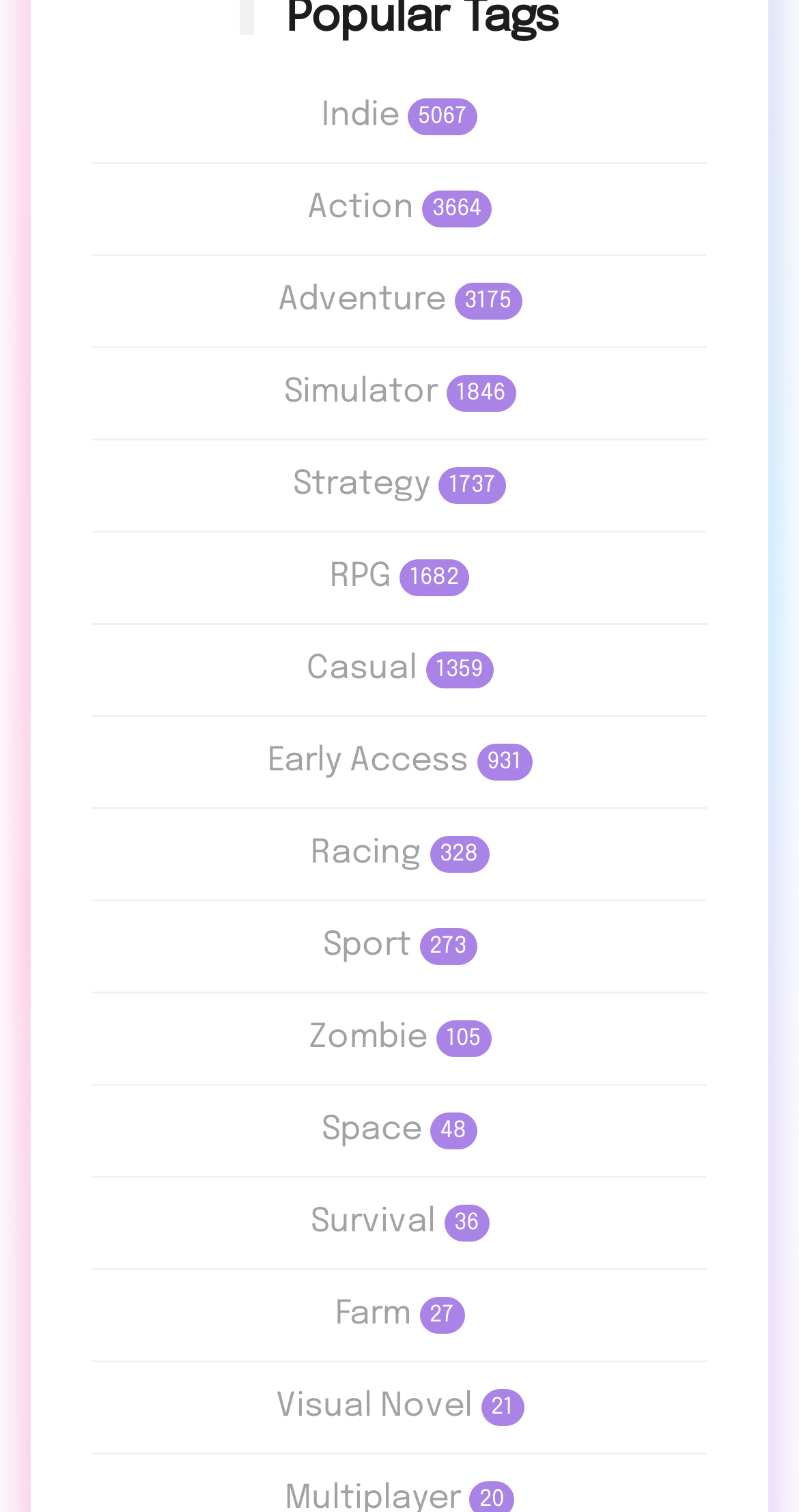Can you show the bounding box coordinates of the region to click on to complete the task described in the instruction: "Subscribe to Country Music News"?

None